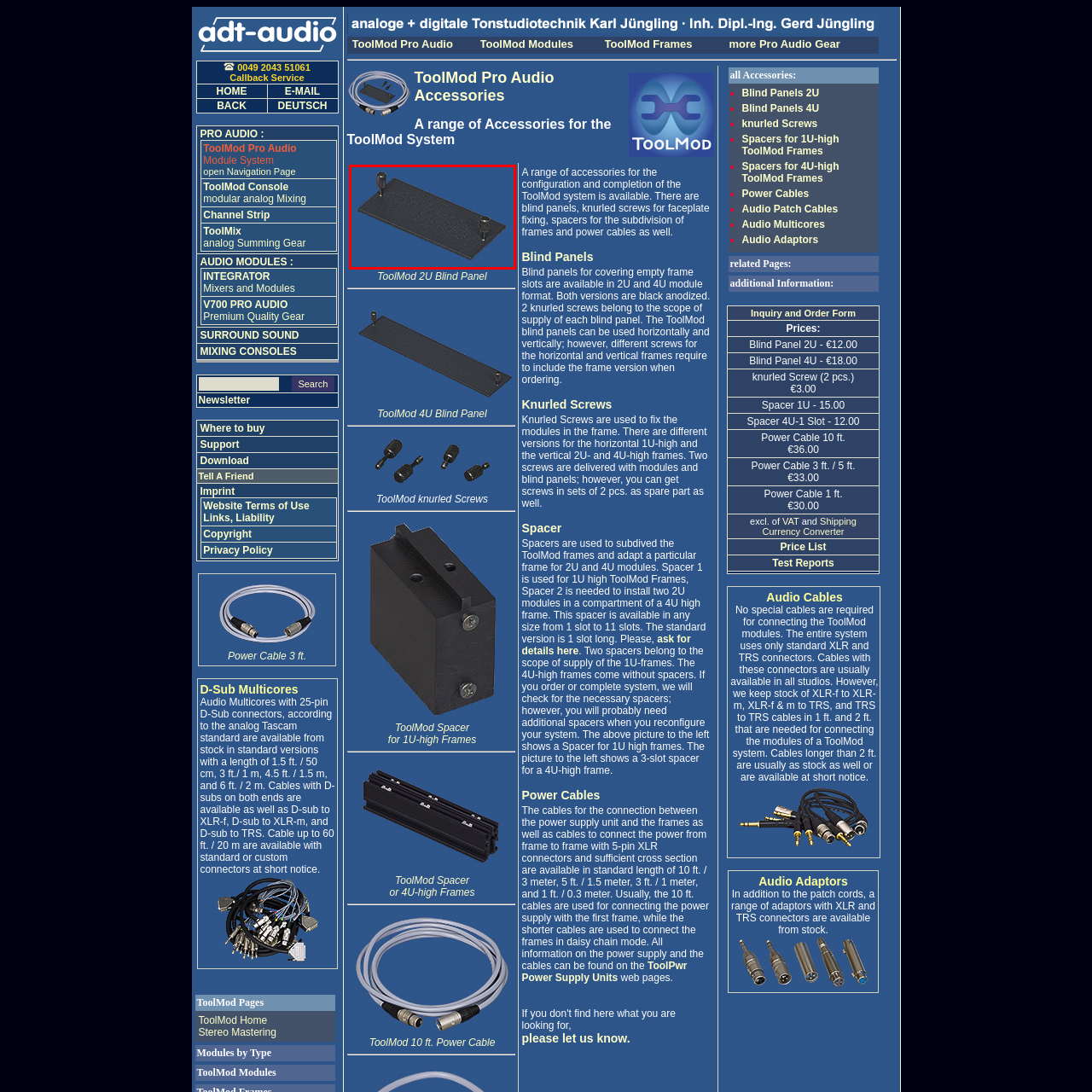Craft a detailed and vivid caption for the image that is highlighted by the red frame.

This image showcases a 2U Blind Panel, designed for use in the ToolMod System. The panel is presented in a sleek black finish, featuring two knurled screws on either end, which allow for secure installation and easy removal. This accessory is essential for covering empty frame slots in 2U high ToolMod setups, ensuring a clean and professional appearance. The black anodized surface not only enhances aesthetics but also provides durability and resistance against wear, making it an ideal choice for both vertical and horizontal configurations.